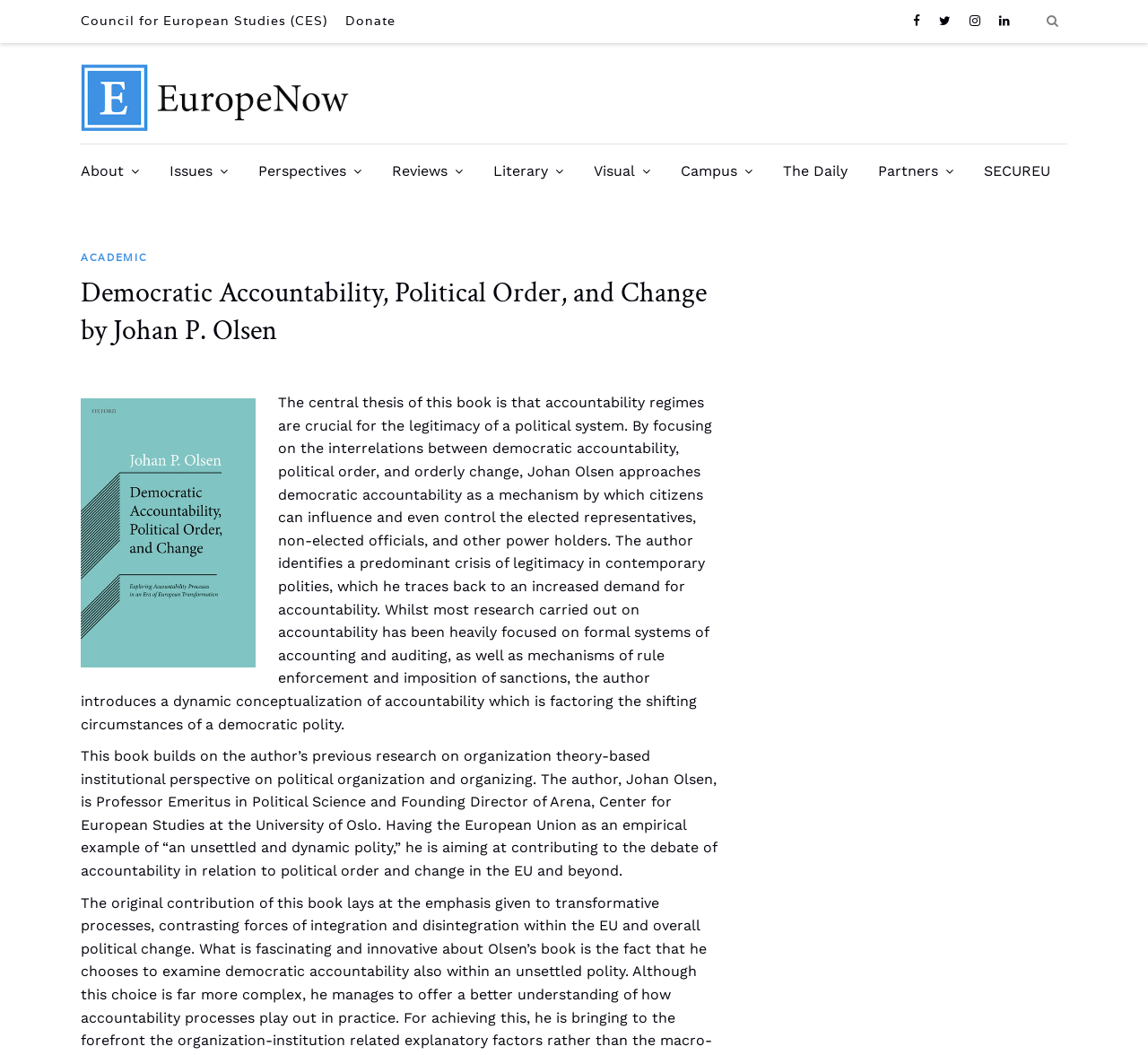Extract the main headline from the webpage and generate its text.

Democratic Accountability, Political Order, and Change by Johan P. Olsen